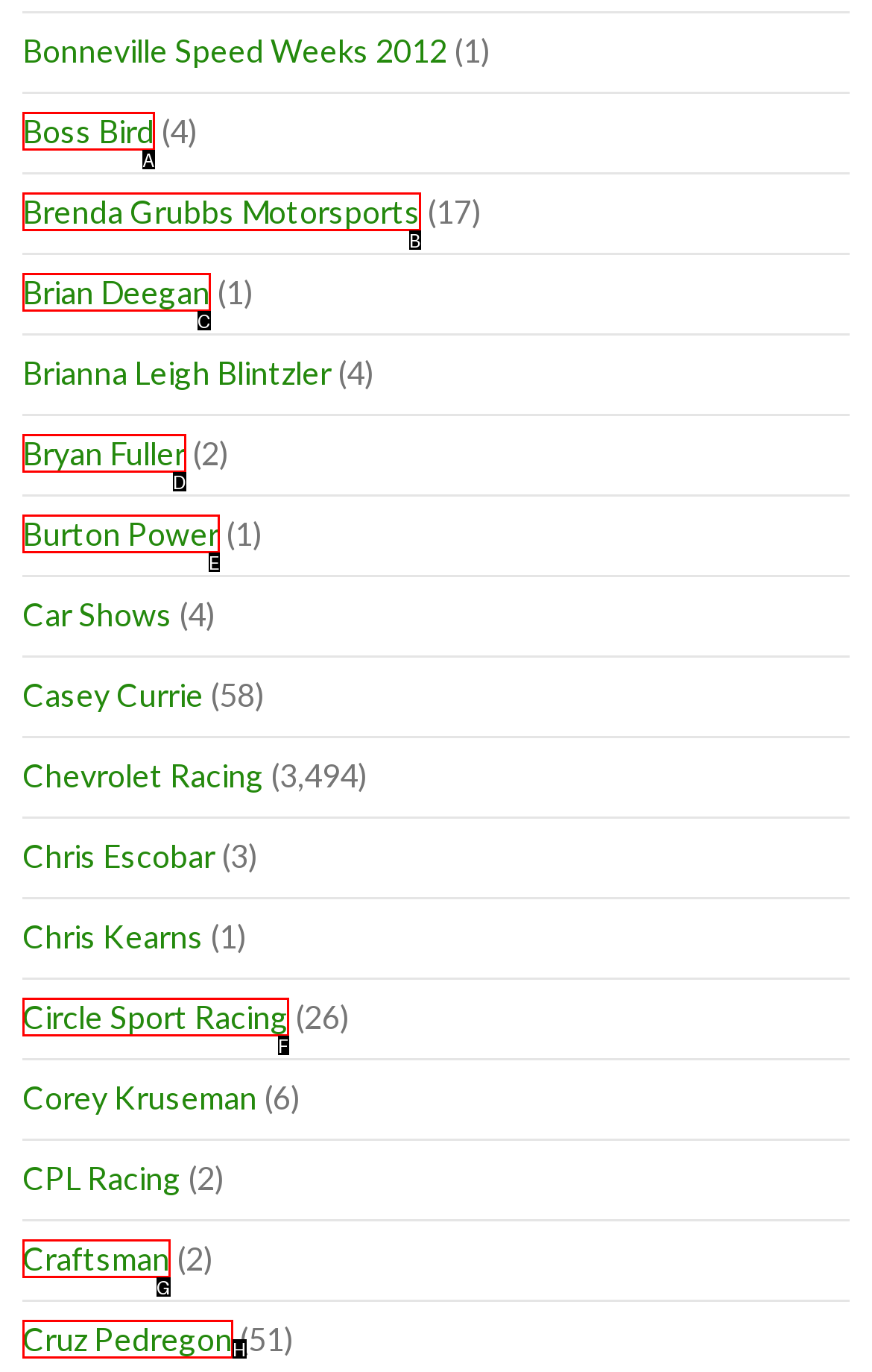Tell me which option best matches this description: alt="Malta Jobs Board"
Answer with the letter of the matching option directly from the given choices.

None